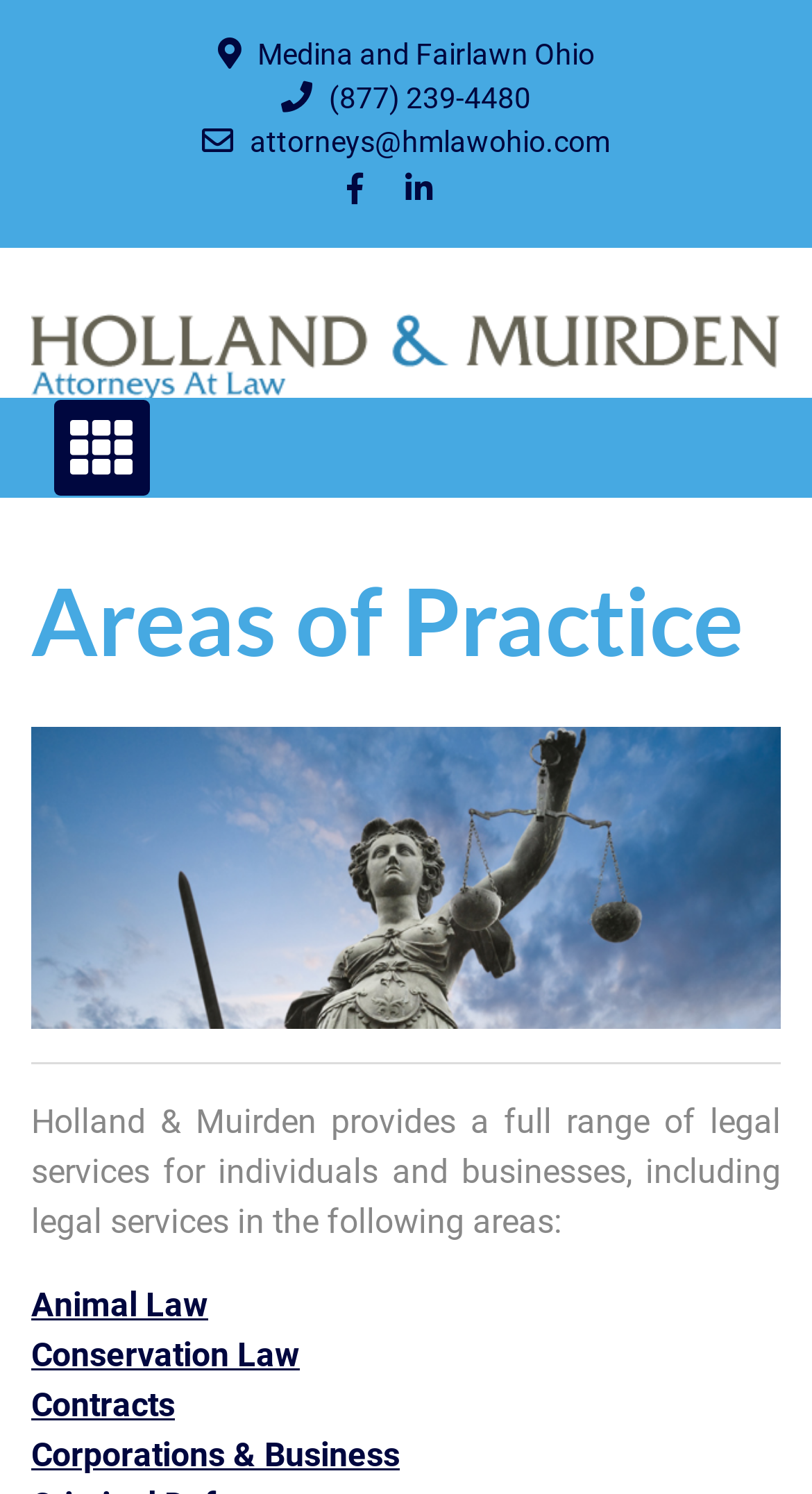Find and generate the main title of the webpage.

Areas of Practice